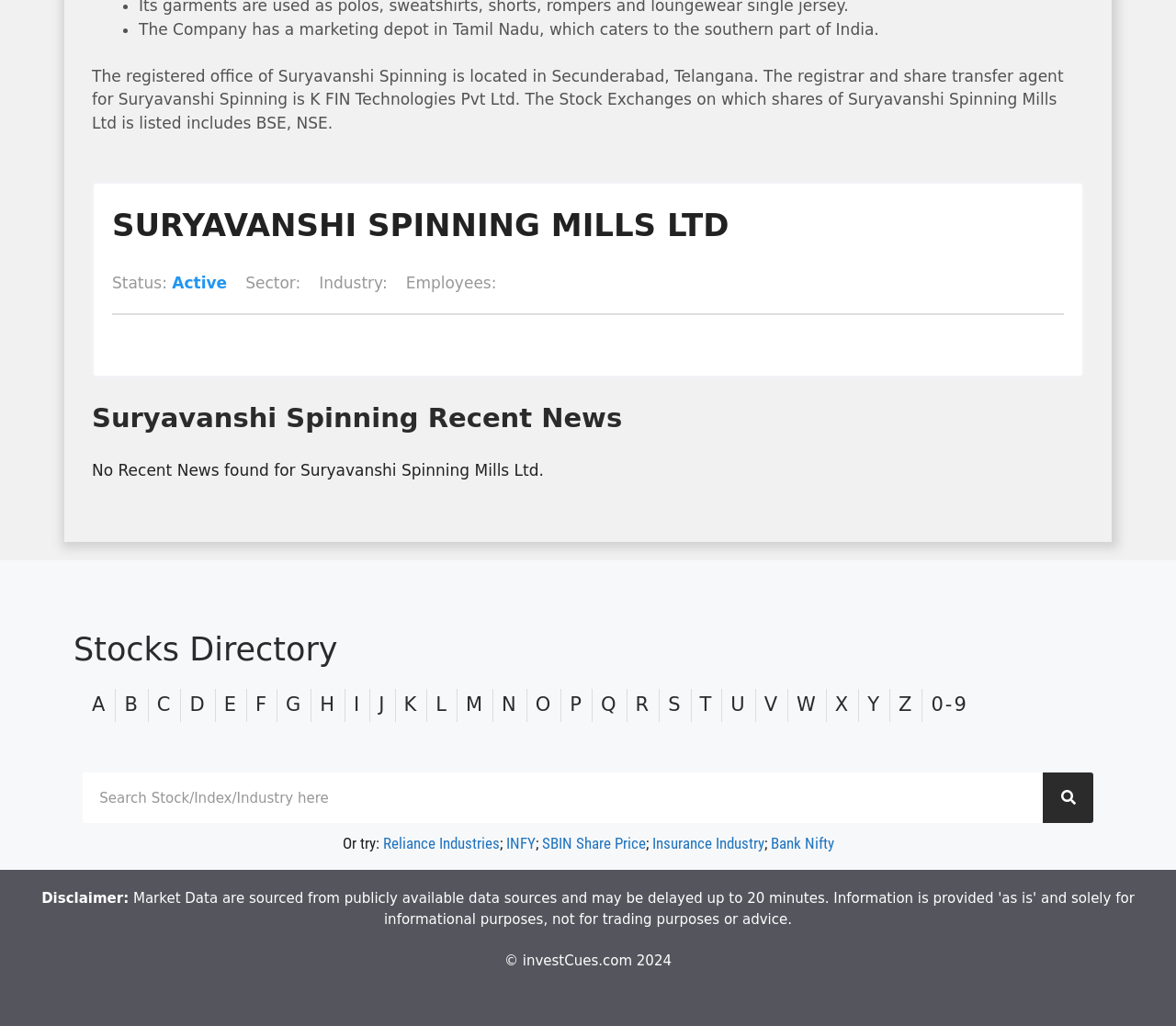Give a concise answer of one word or phrase to the question: 
Where is the registered office of Suryavanshi Spinning located?

Secunderabad, Telangana